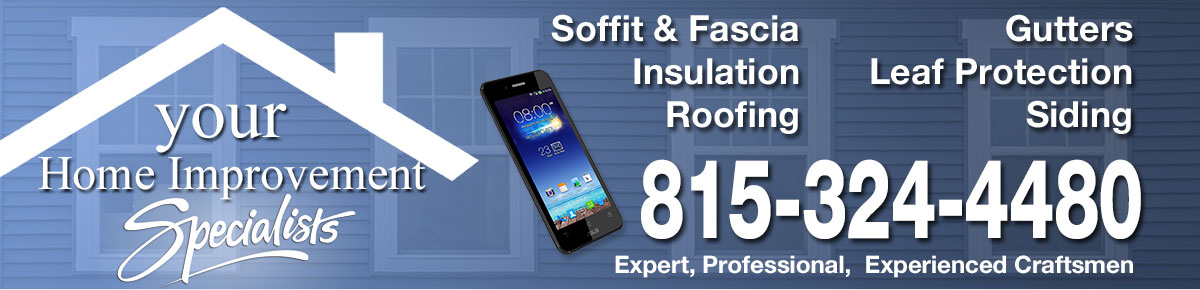Use the details in the image to answer the question thoroughly: 
How many services are listed on the banner?

The services listed on the banner include Soffit & Fascia, Insulation, Roofing, Gutters, Leaf Protection, and Siding, which are all crucial elements of home maintenance.